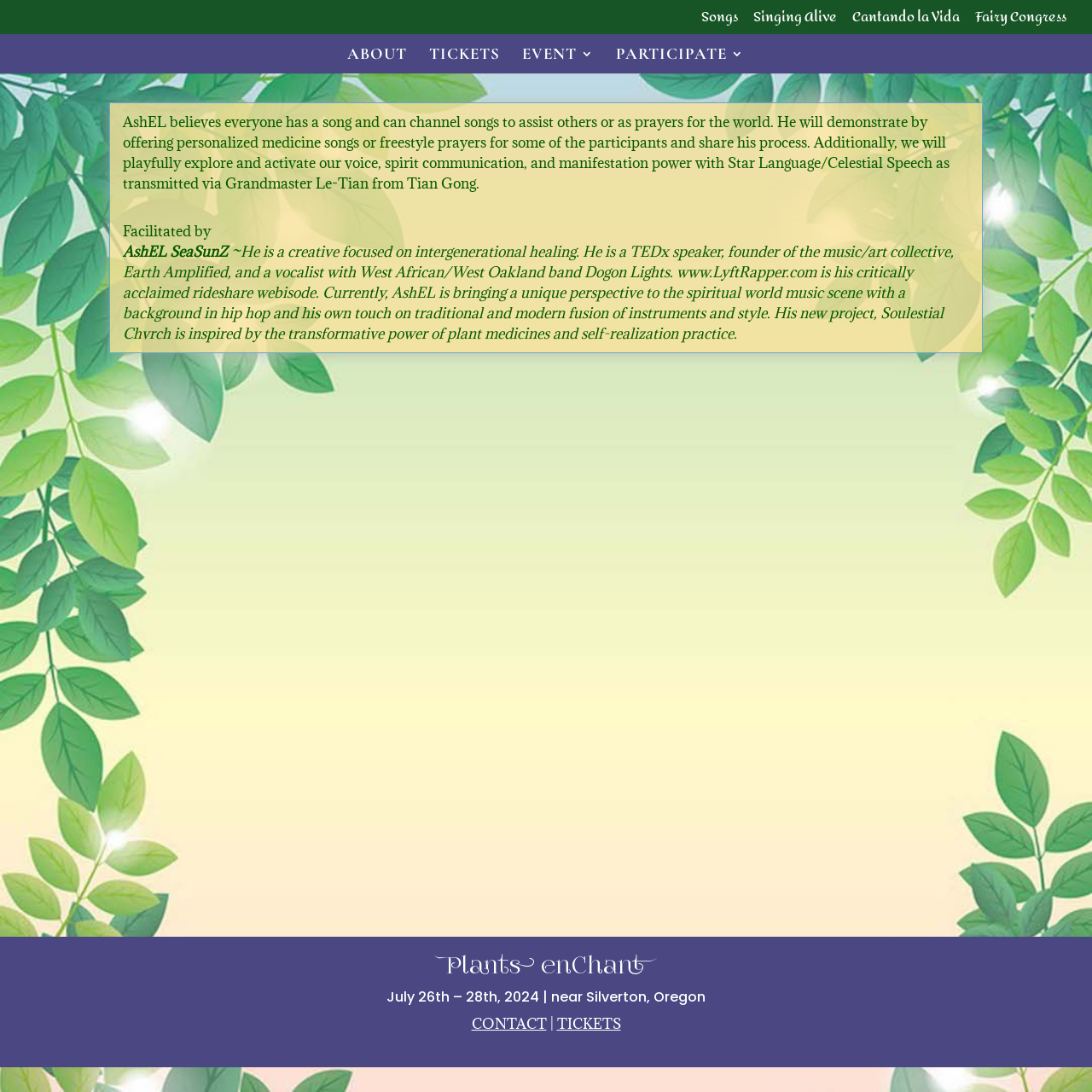Find the bounding box coordinates for the element that must be clicked to complete the instruction: "Click the ABOUT link". The coordinates should be four float numbers between 0 and 1, indicated as [left, top, right, bottom].

None